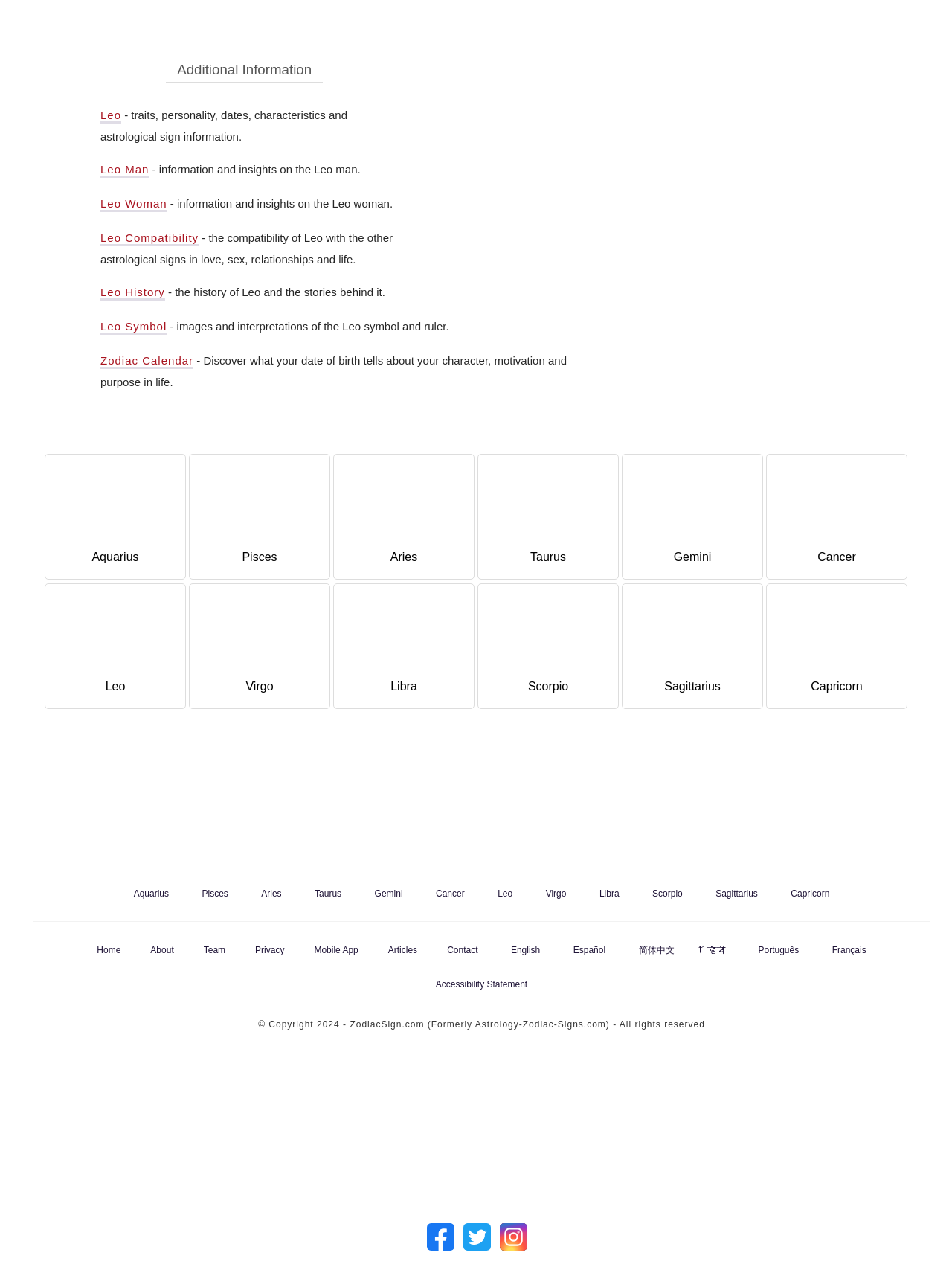Please identify the bounding box coordinates of the clickable area that will allow you to execute the instruction: "Learn about Leo Man".

[0.105, 0.128, 0.157, 0.14]